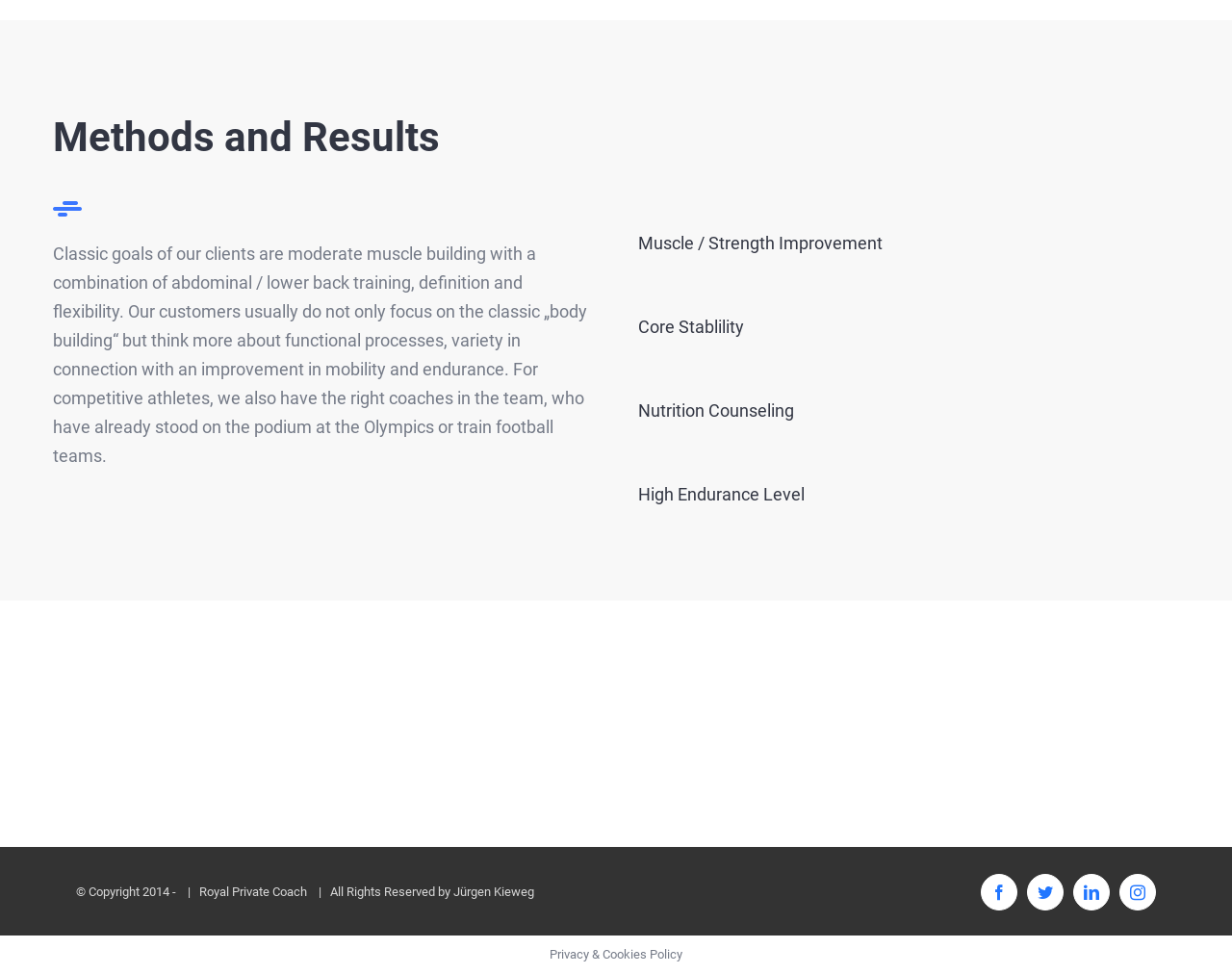Please mark the bounding box coordinates of the area that should be clicked to carry out the instruction: "Read the 'Finest Magazine & Süddeutsche Zeitung' article".

[0.478, 0.715, 0.522, 0.771]